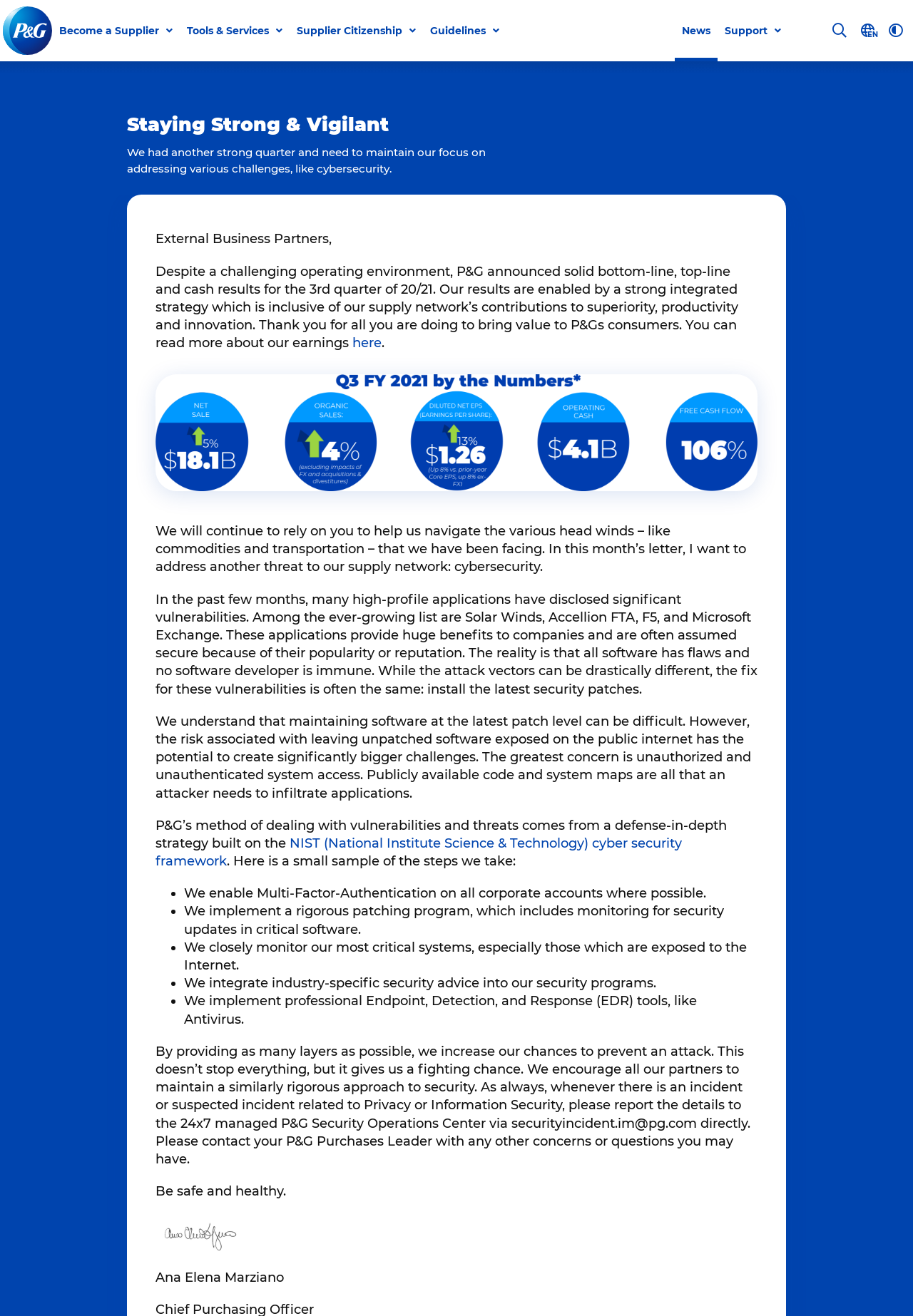Identify the bounding box coordinates for the region of the element that should be clicked to carry out the instruction: "Click on Become a Supplier". The bounding box coordinates should be four float numbers between 0 and 1, i.e., [left, top, right, bottom].

[0.057, 0.0, 0.197, 0.047]